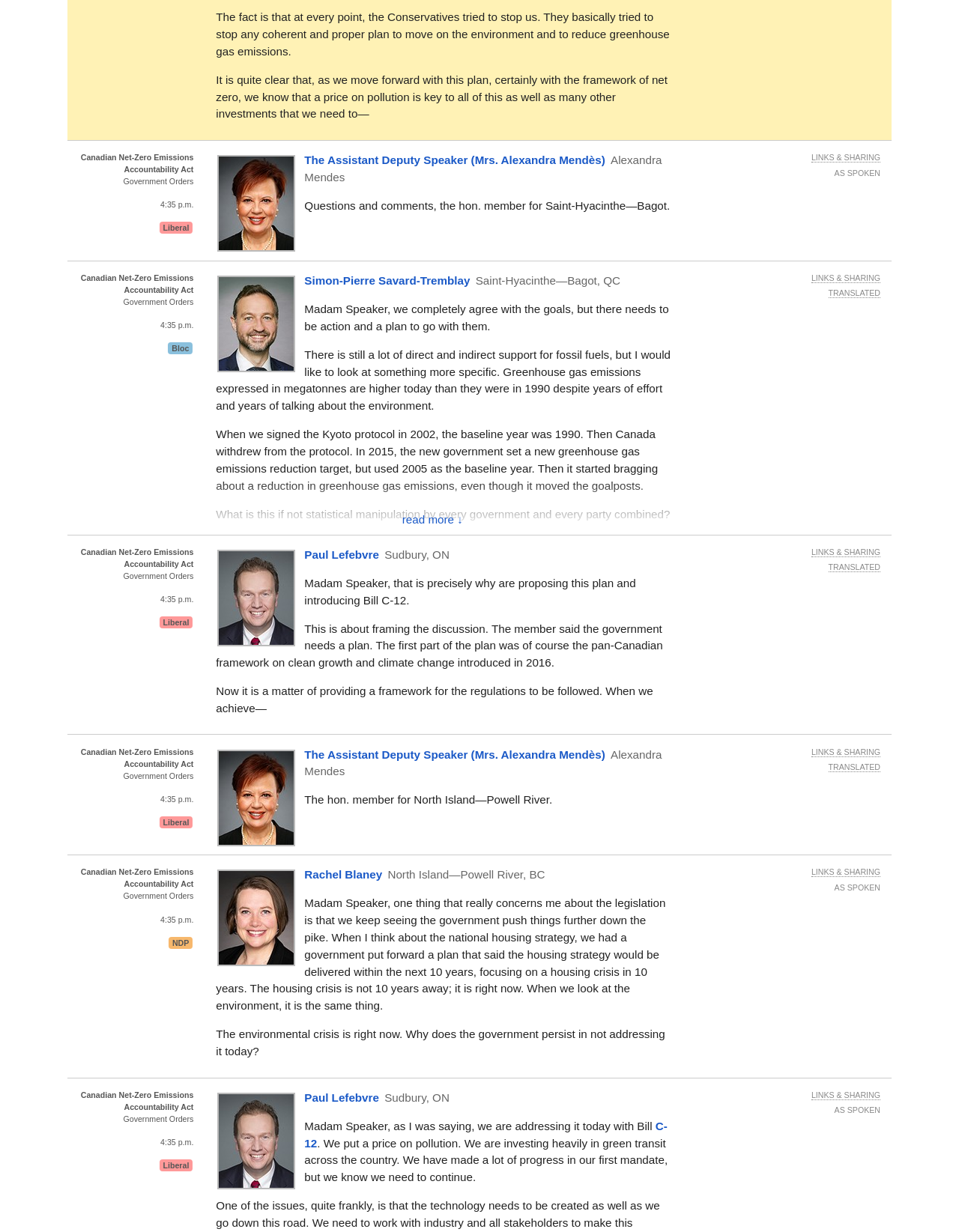Find the bounding box coordinates for the area that must be clicked to perform this action: "Click the 'Next »' button".

[0.675, 0.895, 0.729, 0.911]